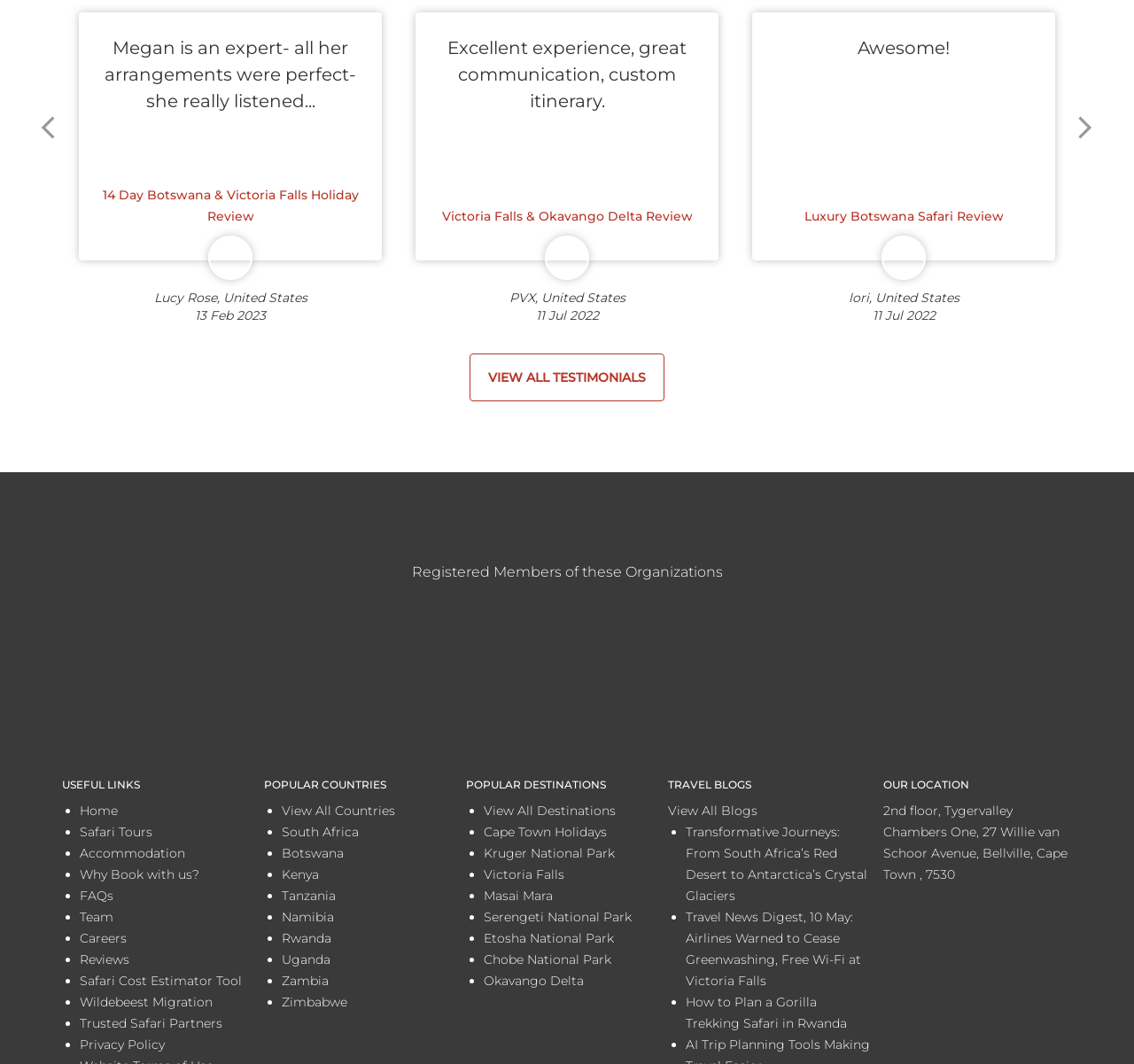Respond with a single word or phrase for the following question: 
How many links are there in the 'USEFUL LINKS' section?

12